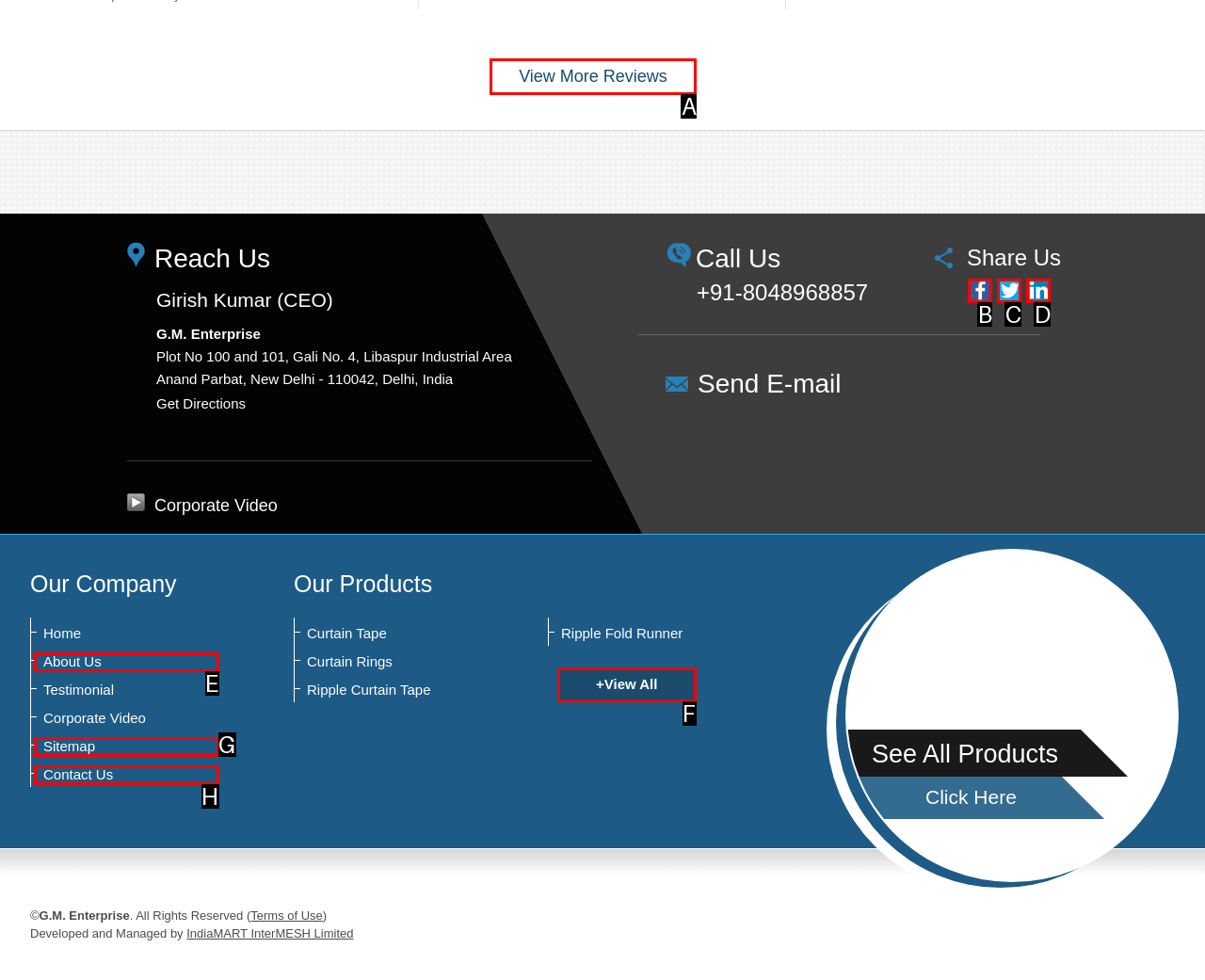From the choices provided, which HTML element best fits the description: Contact Us? Answer with the appropriate letter.

H